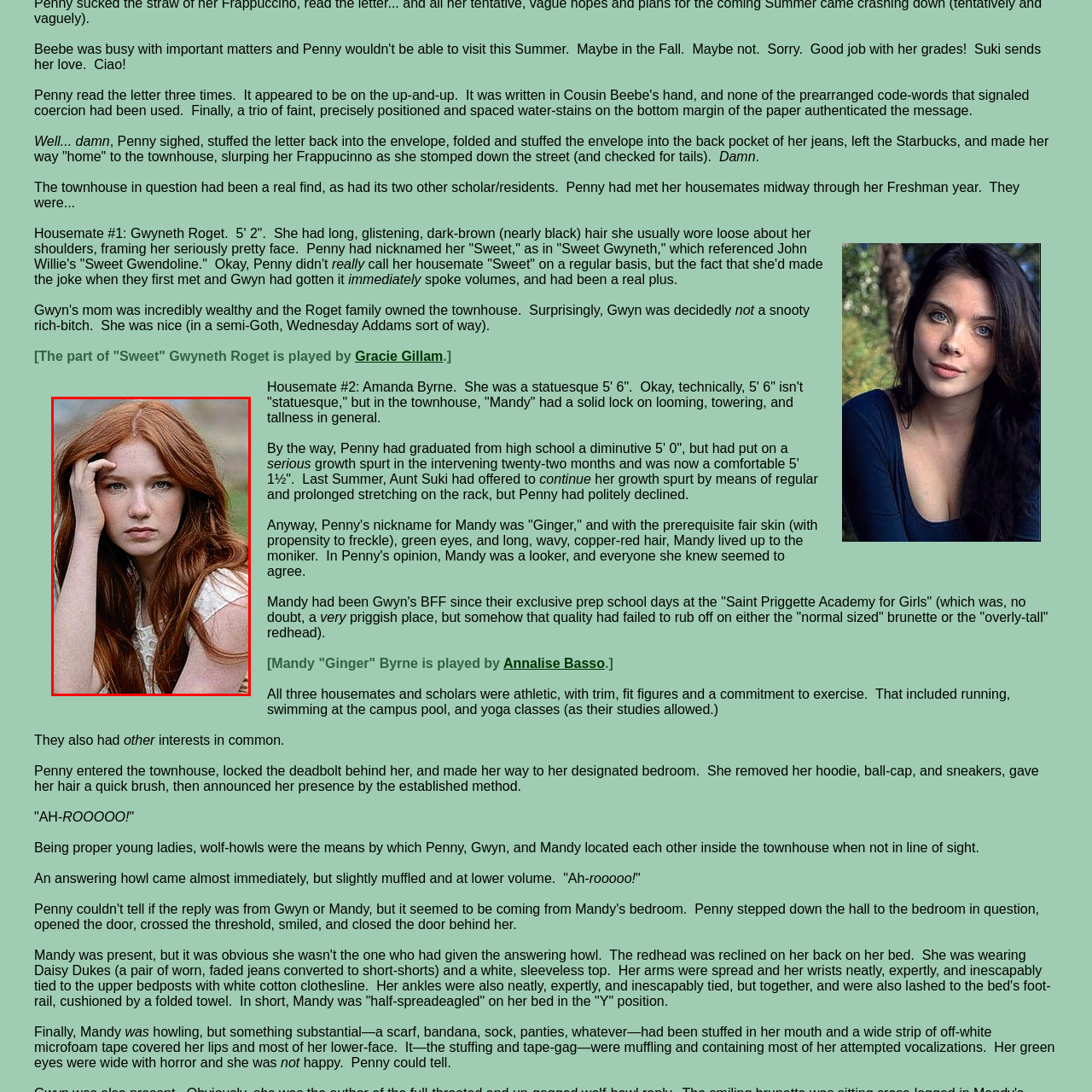What is the woman's nickname?
Carefully analyze the image within the red bounding box and give a comprehensive response to the question using details from the image.

According to the caption, the woman's housemate Penny has affectionately nicknamed her 'Ginger', which is likely due to her red hair.